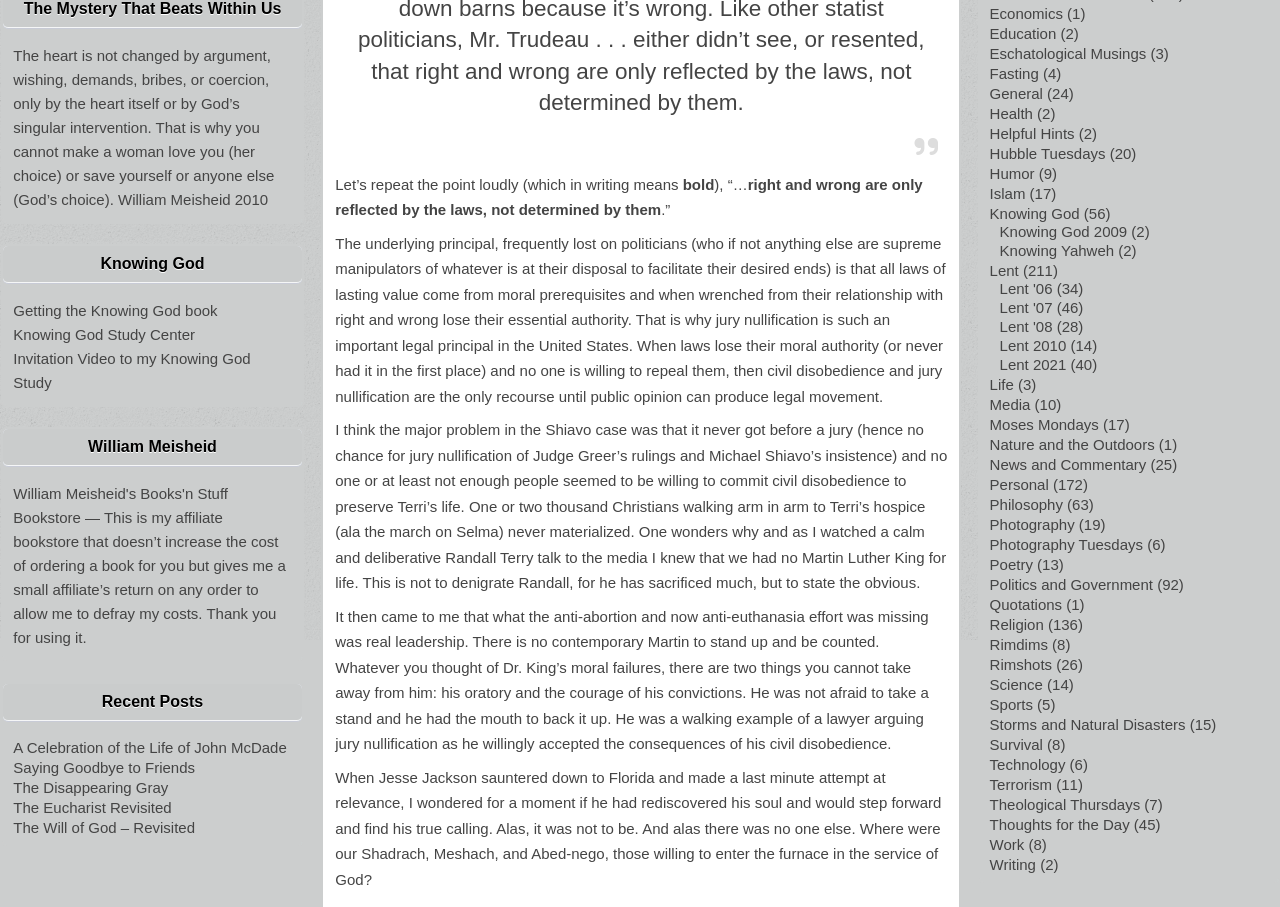Please specify the bounding box coordinates in the format (top-left x, top-left y, bottom-right x, bottom-right y), with values ranging from 0 to 1. Identify the bounding box for the UI component described as follows: Saying Goodbye to Friends

[0.01, 0.837, 0.152, 0.856]